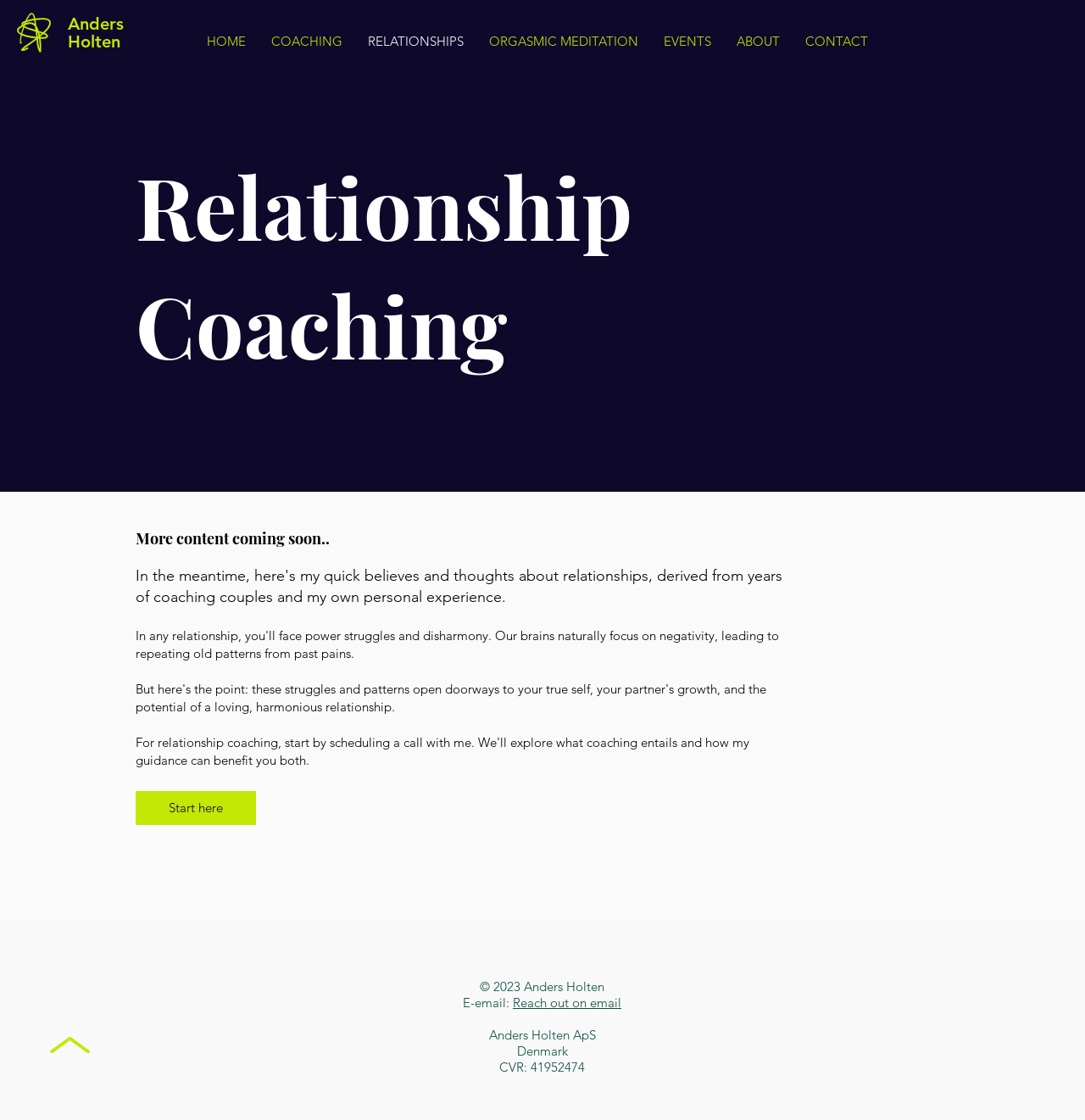What is the name of the website owner?
Make sure to answer the question with a detailed and comprehensive explanation.

The name of the website owner can be inferred from the link 'Anders Holten' at the top of the webpage, which suggests that the website belongs to Anders Holten.